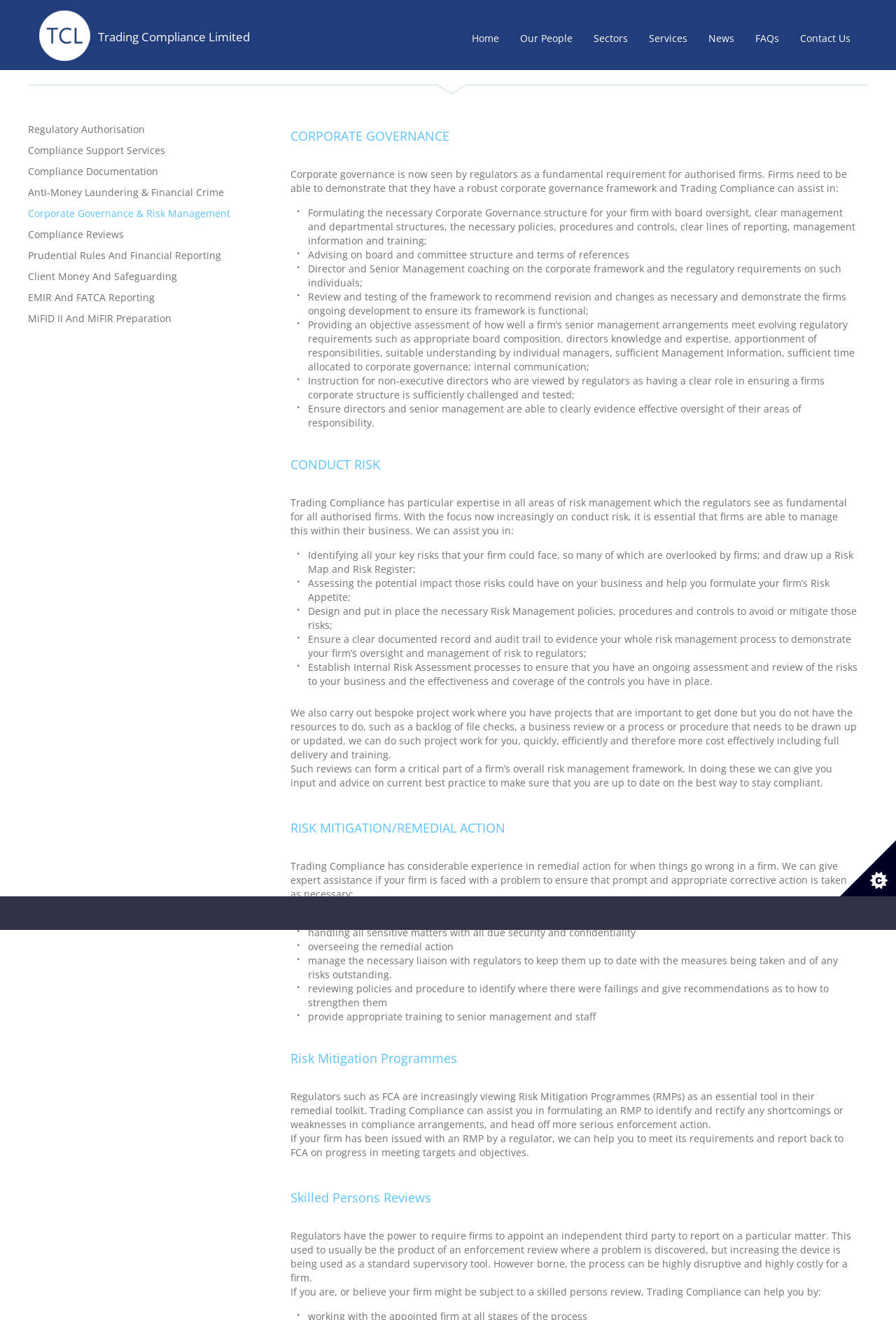Give a complete and precise description of the webpage's appearance.

The webpage is about Corporate Governance and Risk Management, with a focus on the services provided by Trading Compliance Limited. At the top of the page, there is a logo of Trading Compliance Limited, accompanied by a link to the company's website. 

Below the logo, there is a navigation menu with links to various pages, including Home, Our People, Sectors, Services, News, FAQs, and Contact Us. 

The main content of the page is divided into four sections, each with a heading: Corporate Governance, Conduct Risk, Risk Mitigation/Remedial Action, and Risk Mitigation Programmes. 

In the Corporate Governance section, there is a description of the importance of corporate governance for authorized firms, followed by a list of services provided by Trading Compliance Limited, including formulating corporate governance structures, advising on board and committee structures, and reviewing and testing frameworks.

The Conduct Risk section explains the importance of risk management for authorized firms, particularly in the area of conduct risk. Trading Compliance Limited offers services such as identifying key risks, assessing risk impact, and designing risk management policies and procedures.

The Risk Mitigation/Remedial Action section describes the services provided by Trading Compliance Limited in cases where things go wrong, including undertaking reviews, formulating remedial action, and overseeing implementation.

The Risk Mitigation Programmes section explains the importance of Risk Mitigation Programmes (RMPs) as a tool for regulators, and how Trading Compliance Limited can assist firms in formulating RMPs.

On the left side of the page, there is a menu with links to various services provided by Trading Compliance Limited, including Regulatory Authorisation, Compliance Support Services, Compliance Documentation, and more.

At the bottom of the page, there is an image, likely a decorative element or a call-to-action button.